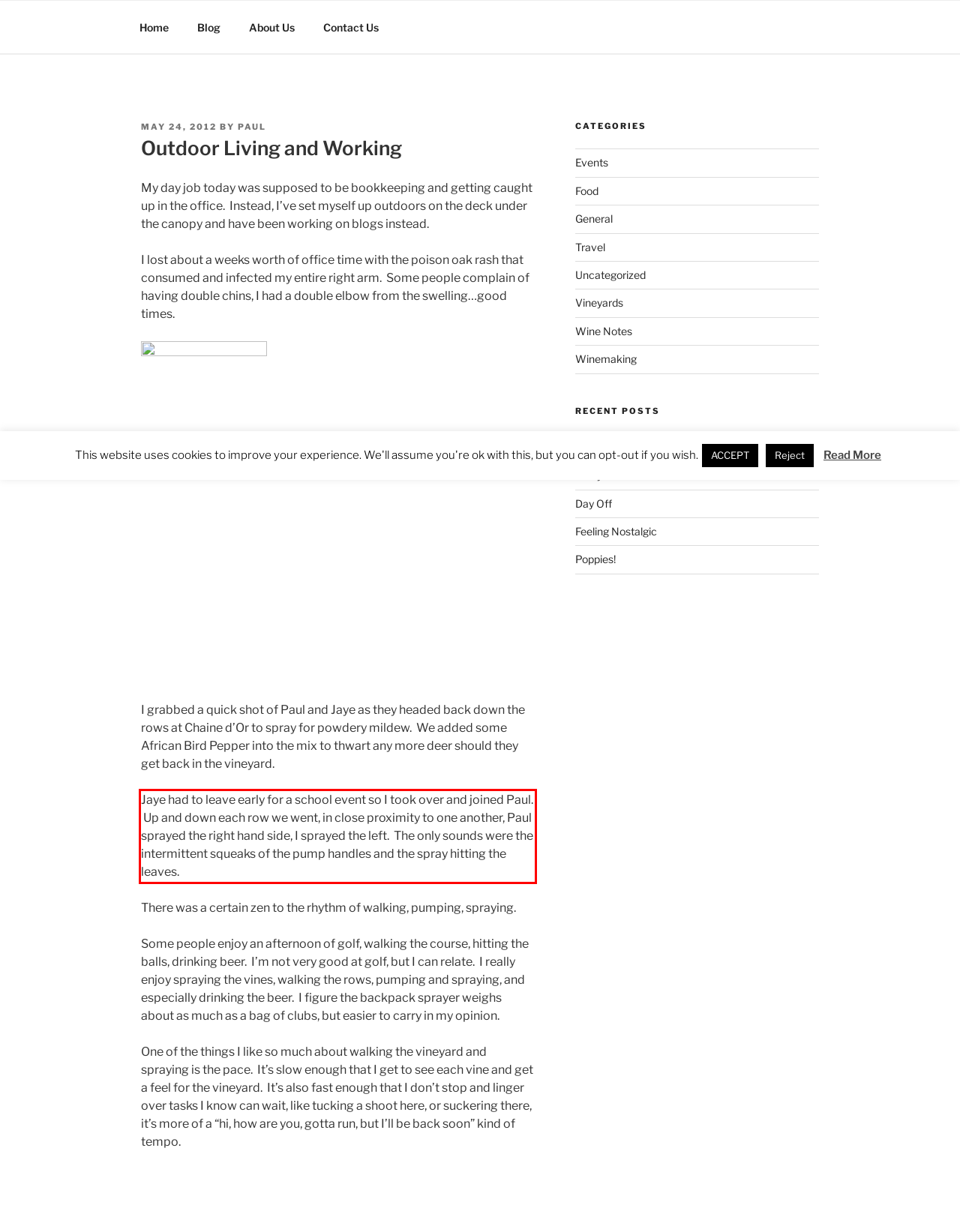In the given screenshot, locate the red bounding box and extract the text content from within it.

Jaye had to leave early for a school event so I took over and joined Paul. Up and down each row we went, in close proximity to one another, Paul sprayed the right hand side, I sprayed the left. The only sounds were the intermittent squeaks of the pump handles and the spray hitting the leaves.